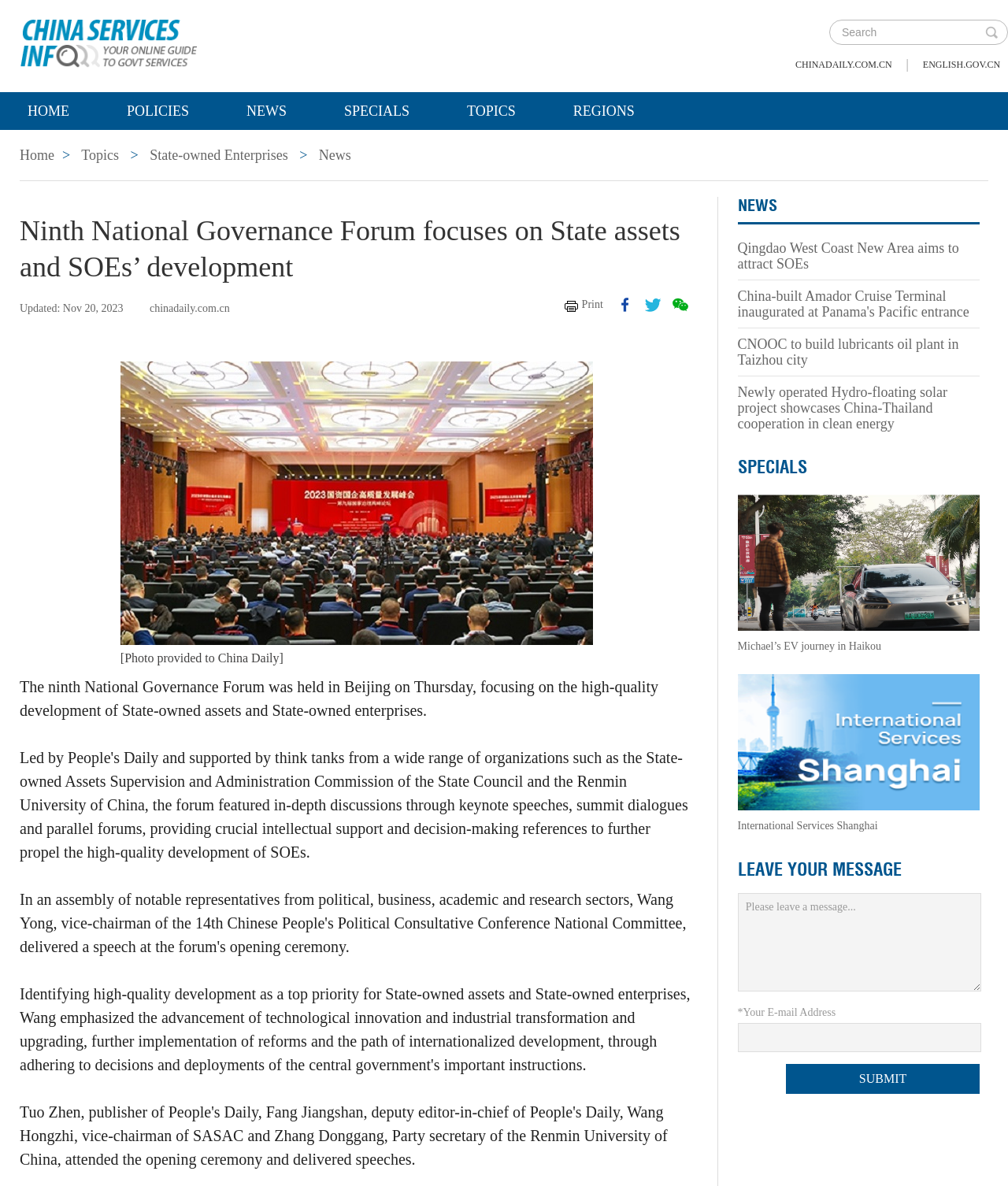Please find the bounding box coordinates of the element that needs to be clicked to perform the following instruction: "Call the phone number". The bounding box coordinates should be four float numbers between 0 and 1, represented as [left, top, right, bottom].

None